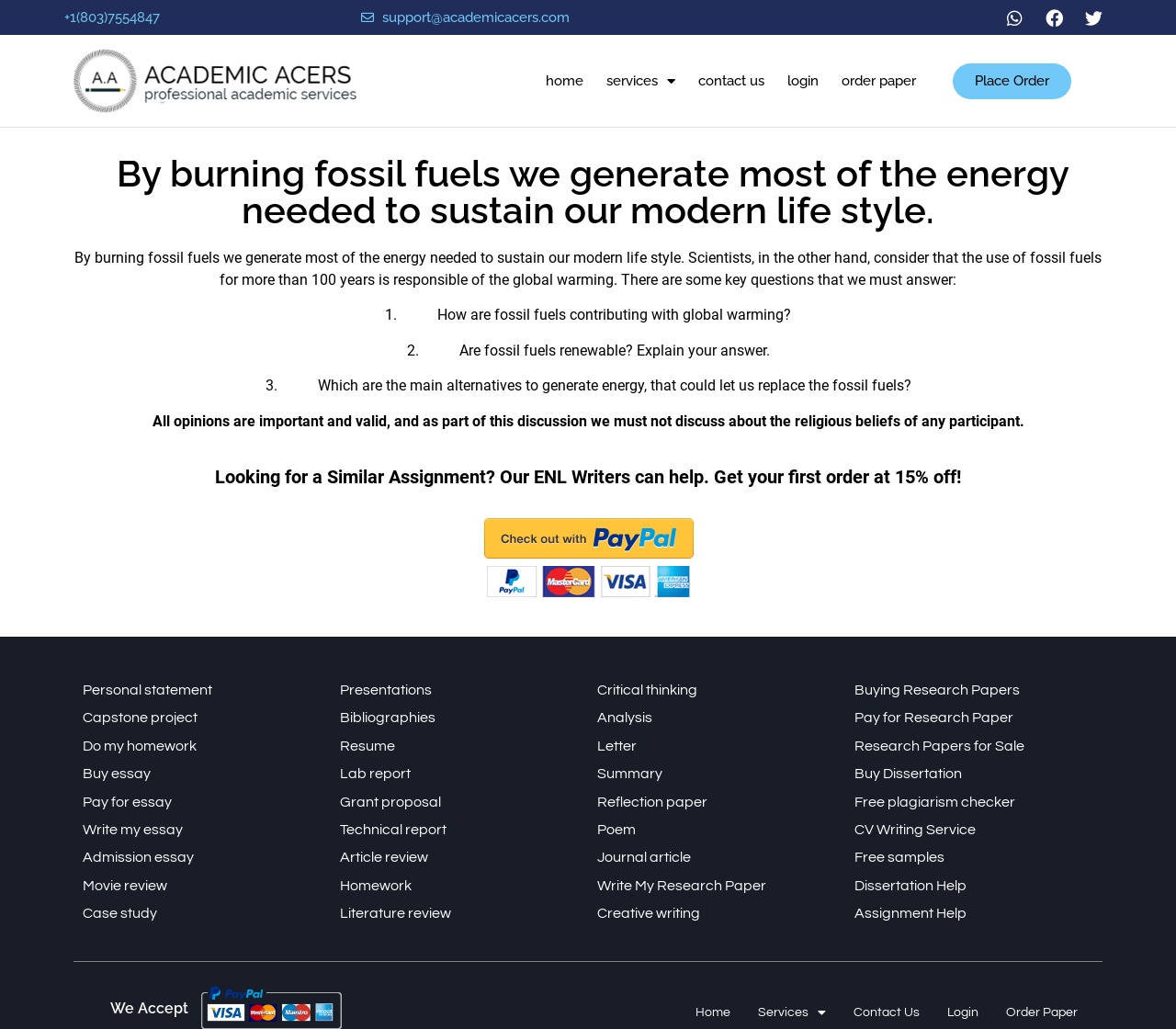Carefully examine the image and provide an in-depth answer to the question: What is the main topic of discussion on this webpage?

The main topic of discussion can be inferred from the static text elements on the webpage, which mention fossil fuels, global warming, and related questions. The webpage appears to be an academic discussion or assignment related to environmental science.